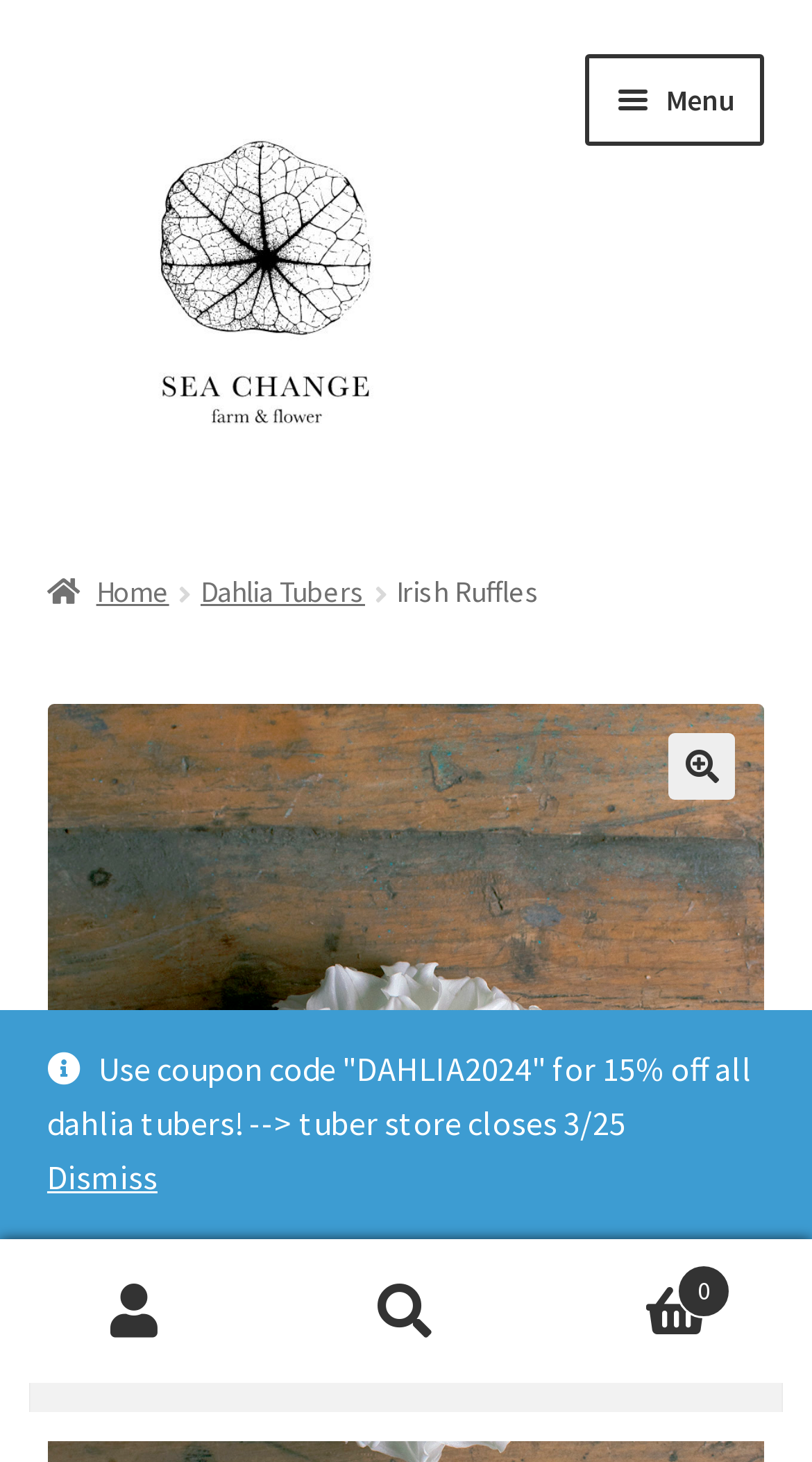What is the name of the farm and flower store?
Provide a fully detailed and comprehensive answer to the question.

The name of the farm and flower store can be found in the link element with the text 'Sea Change Farm & Flower Store' which is located at the top of the webpage, and it is also the title of the webpage.